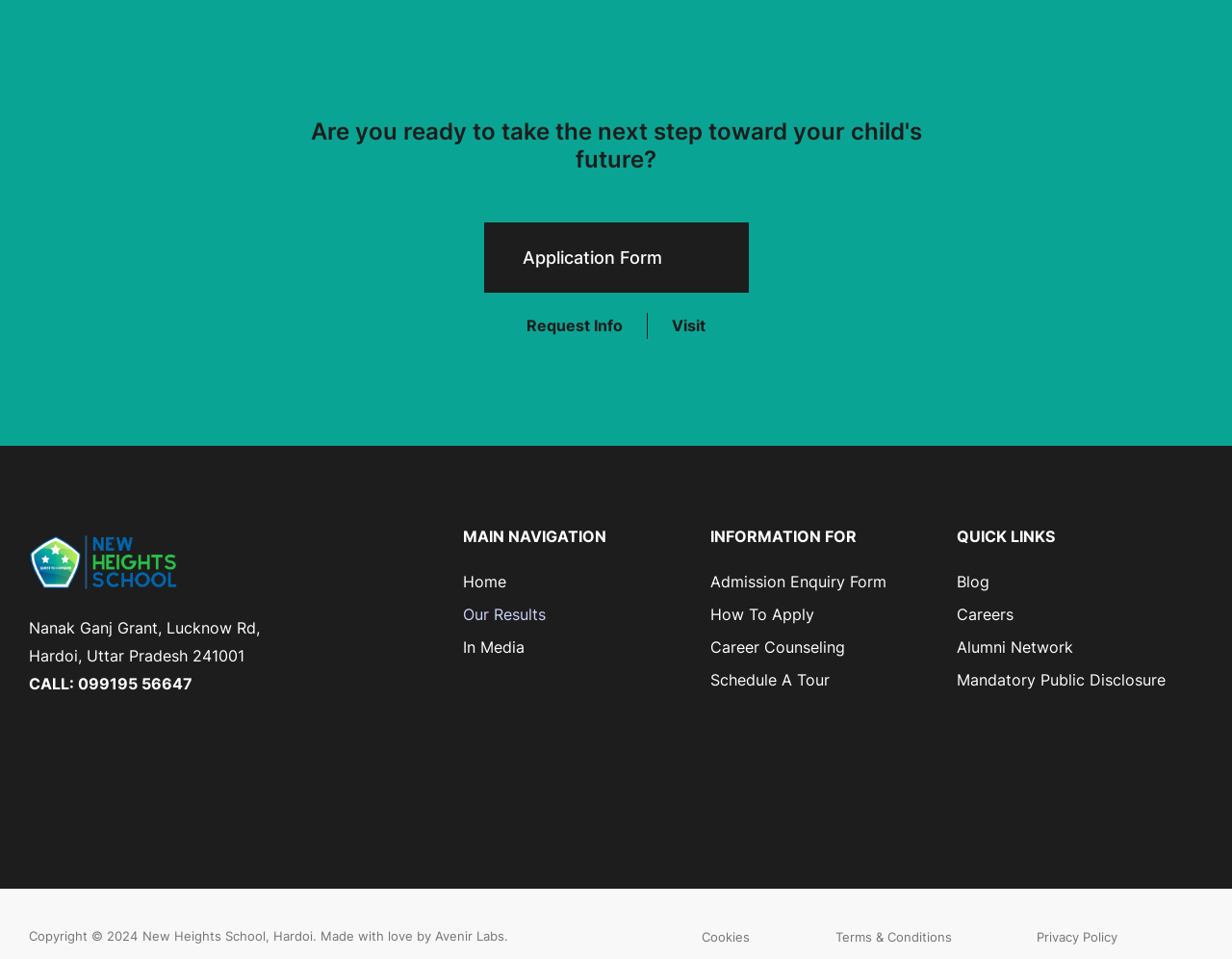Using the webpage screenshot, locate the HTML element that fits the following description and provide its bounding box: "Alumni Network".

[0.776, 0.663, 0.946, 0.687]